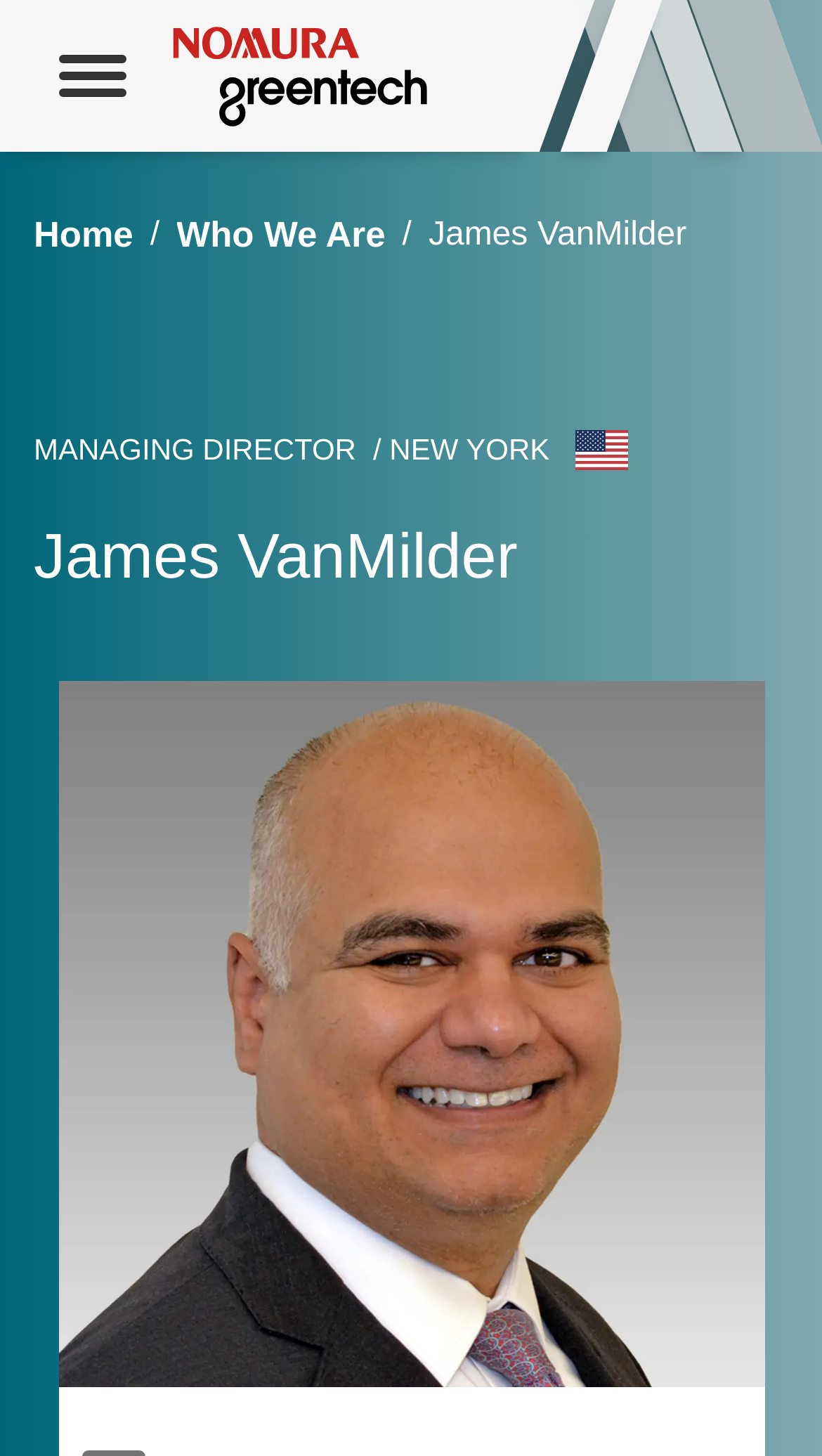Generate a thorough description of the webpage.

The webpage is about Nomura Greentech, a sustainable technology and infrastructure investment bank. At the top left corner, there is a button labeled "Hamburger menu". Next to it, on the top center, is a link to the logo, which leads back to the homepage. Below the logo, there is a navigation menu with links to "Home", "Who We Are", and other pages, separated by forward slashes.

On the top right corner, there is a section dedicated to James VanMilder, a managing director at Nomura Greentech. His name is displayed prominently, along with his title and location, "New York", which is accompanied by a small image of the New York icon. Below this section, there is a heading that repeats James VanMilder's name.

The page also features a large image of James VanMilder, taking up most of the center and right side of the page.